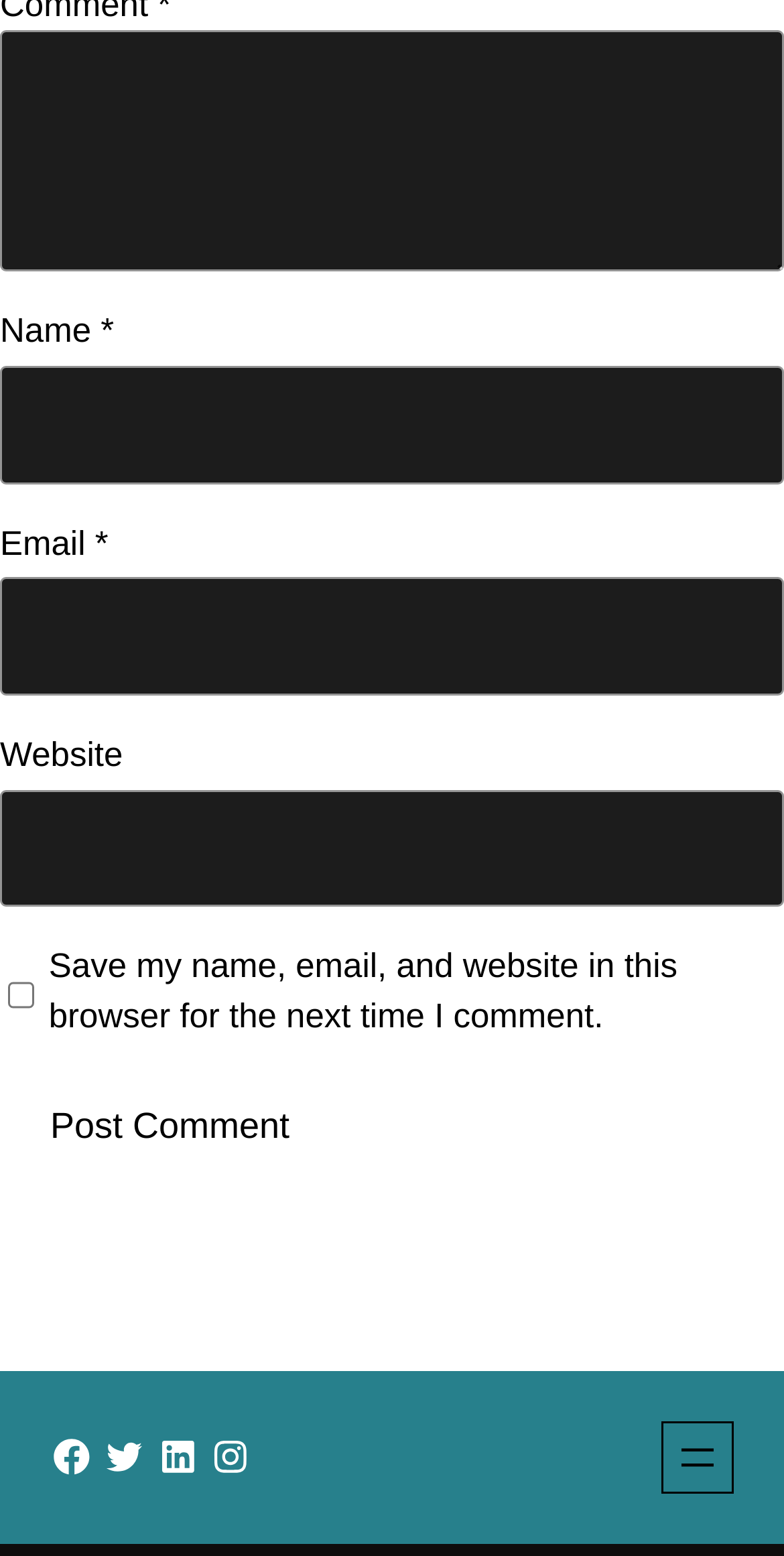Identify the bounding box coordinates of the clickable section necessary to follow the following instruction: "Enter your comment". The coordinates should be presented as four float numbers from 0 to 1, i.e., [left, top, right, bottom].

[0.0, 0.02, 1.0, 0.175]